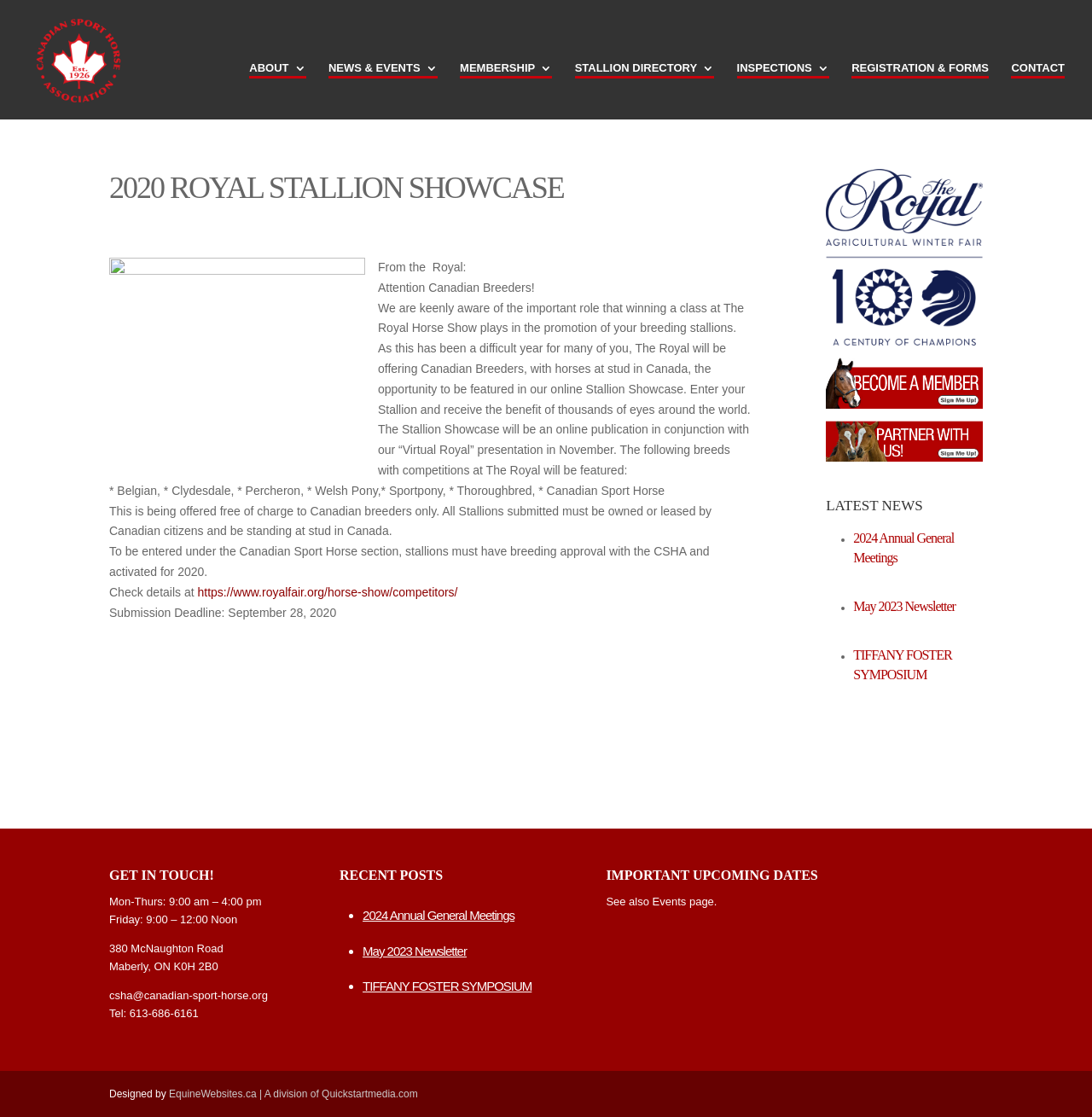What is the theme of the 2020 Royal Stallion Showcase?
Using the visual information, reply with a single word or short phrase.

Canadian Sport Horse